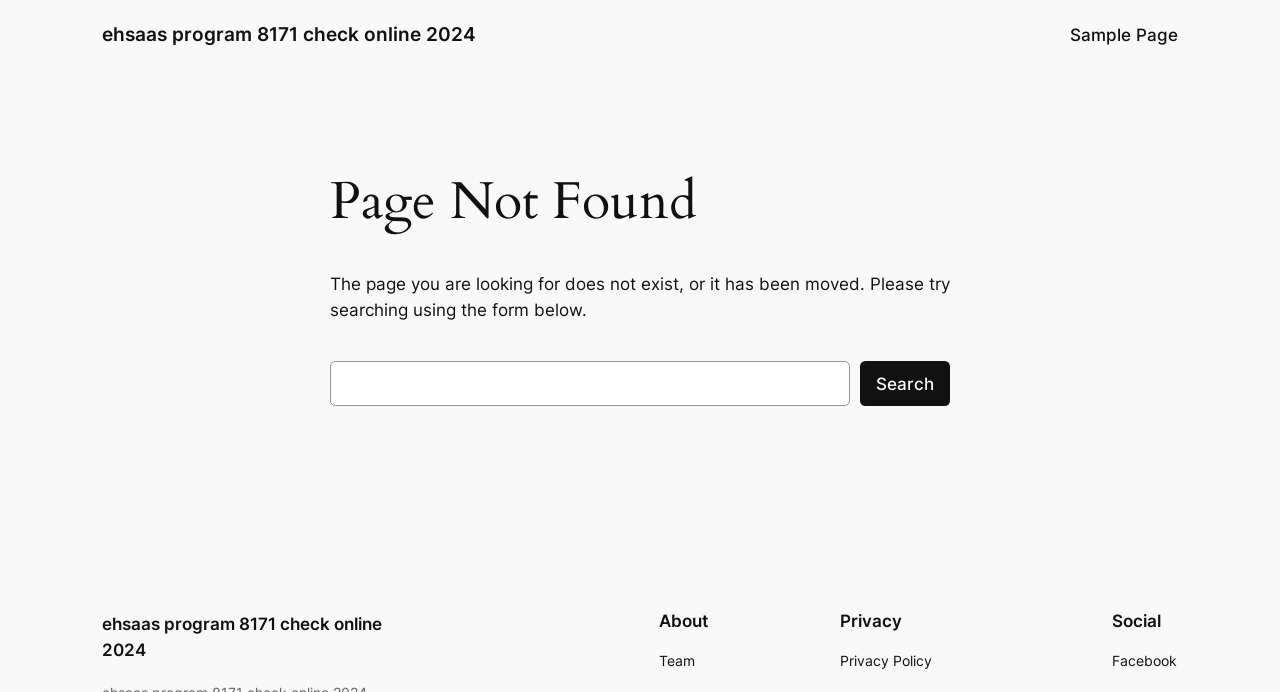Determine the bounding box coordinates of the region that needs to be clicked to achieve the task: "go to ehsaas program 8171 check online 2024".

[0.08, 0.032, 0.372, 0.066]